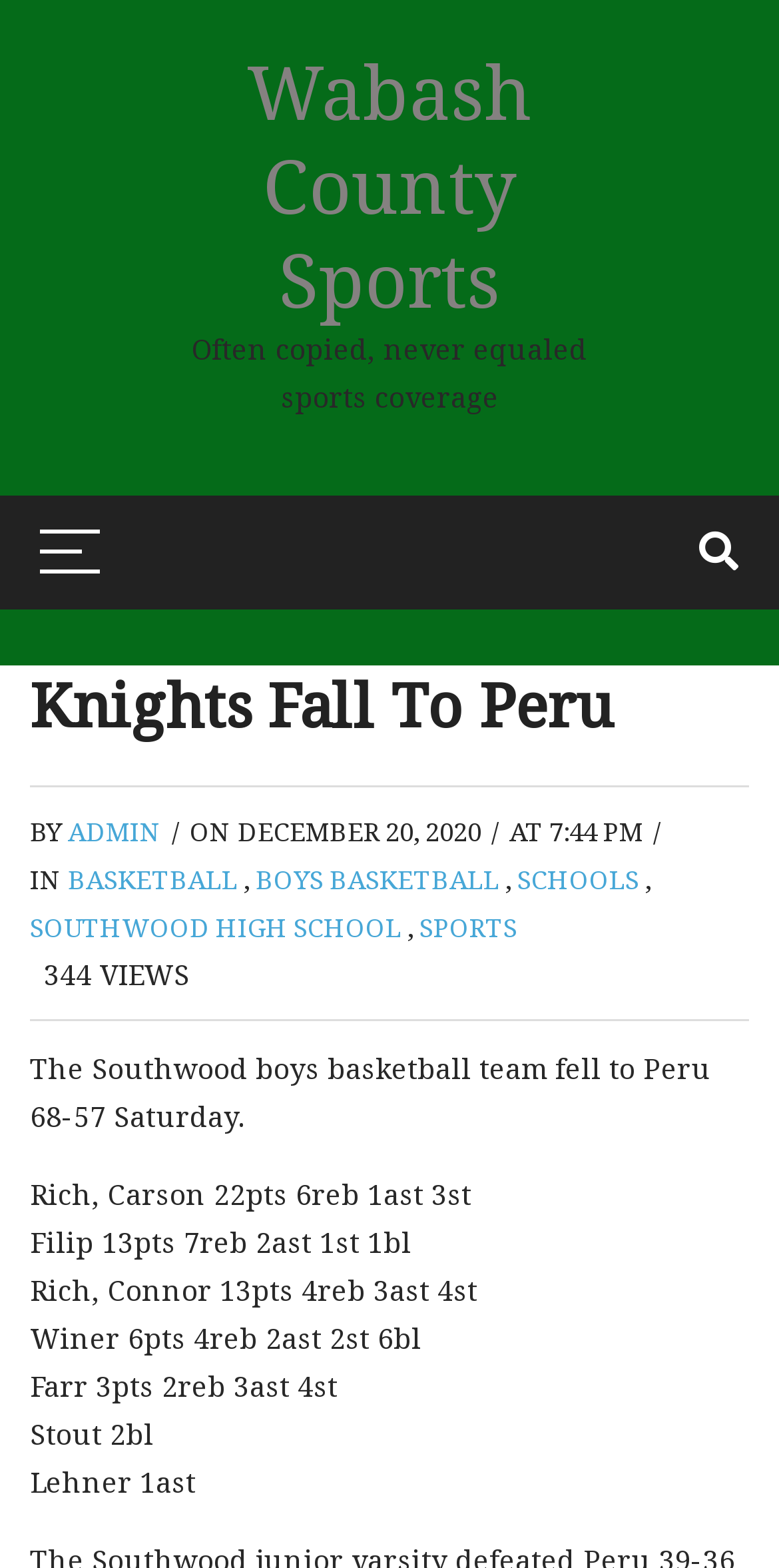Determine the main heading of the webpage and generate its text.

Knights Fall To Peru